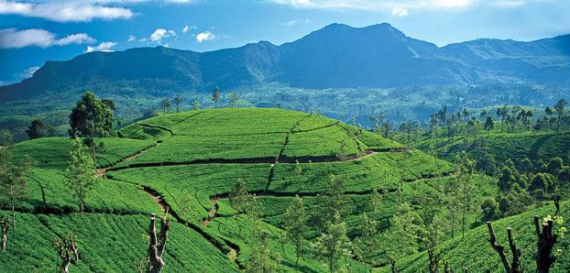Provide a single word or phrase answer to the question: 
What attracts tourists to Sri Lanka?

Scenic charm